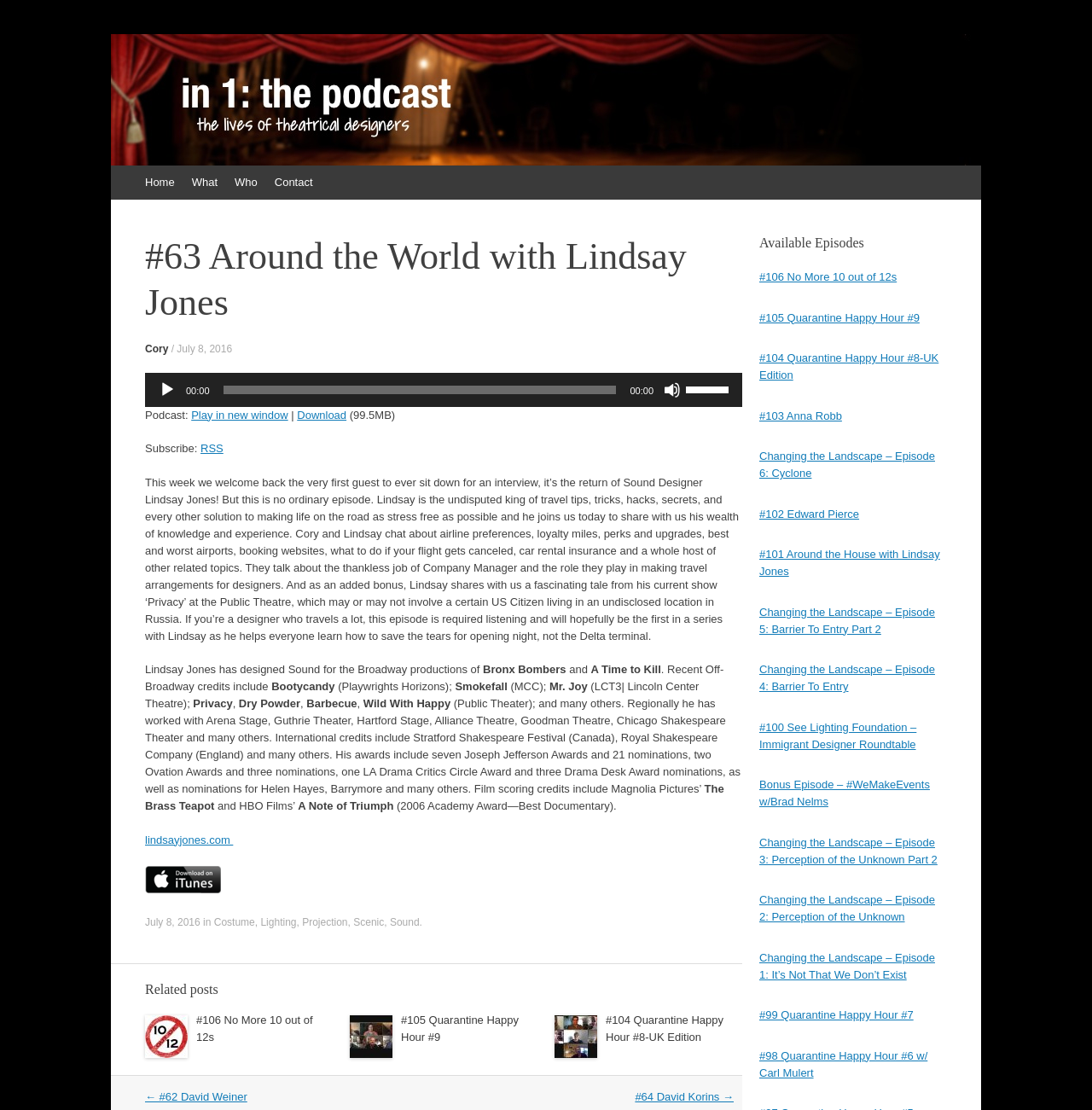Identify the bounding box coordinates of the region that needs to be clicked to carry out this instruction: "Search for something". Provide these coordinates as four float numbers ranging from 0 to 1, i.e., [left, top, right, bottom].

None